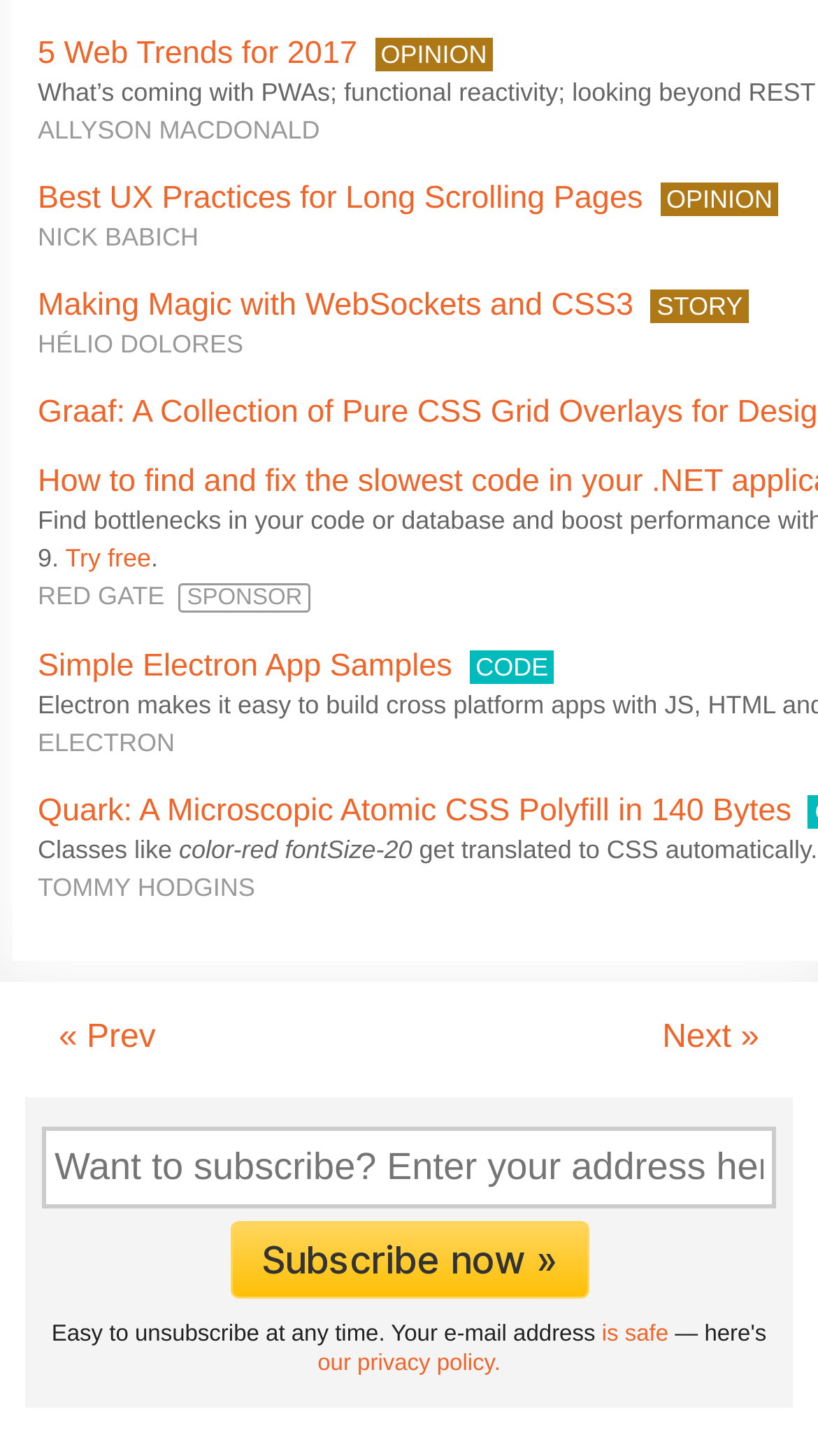What is the function of the links at the bottom?
Carefully analyze the image and provide a thorough answer to the question.

The links at the bottom, '« Prev' and 'Next »', appear to be navigation links, allowing users to move to previous or next pages of content.